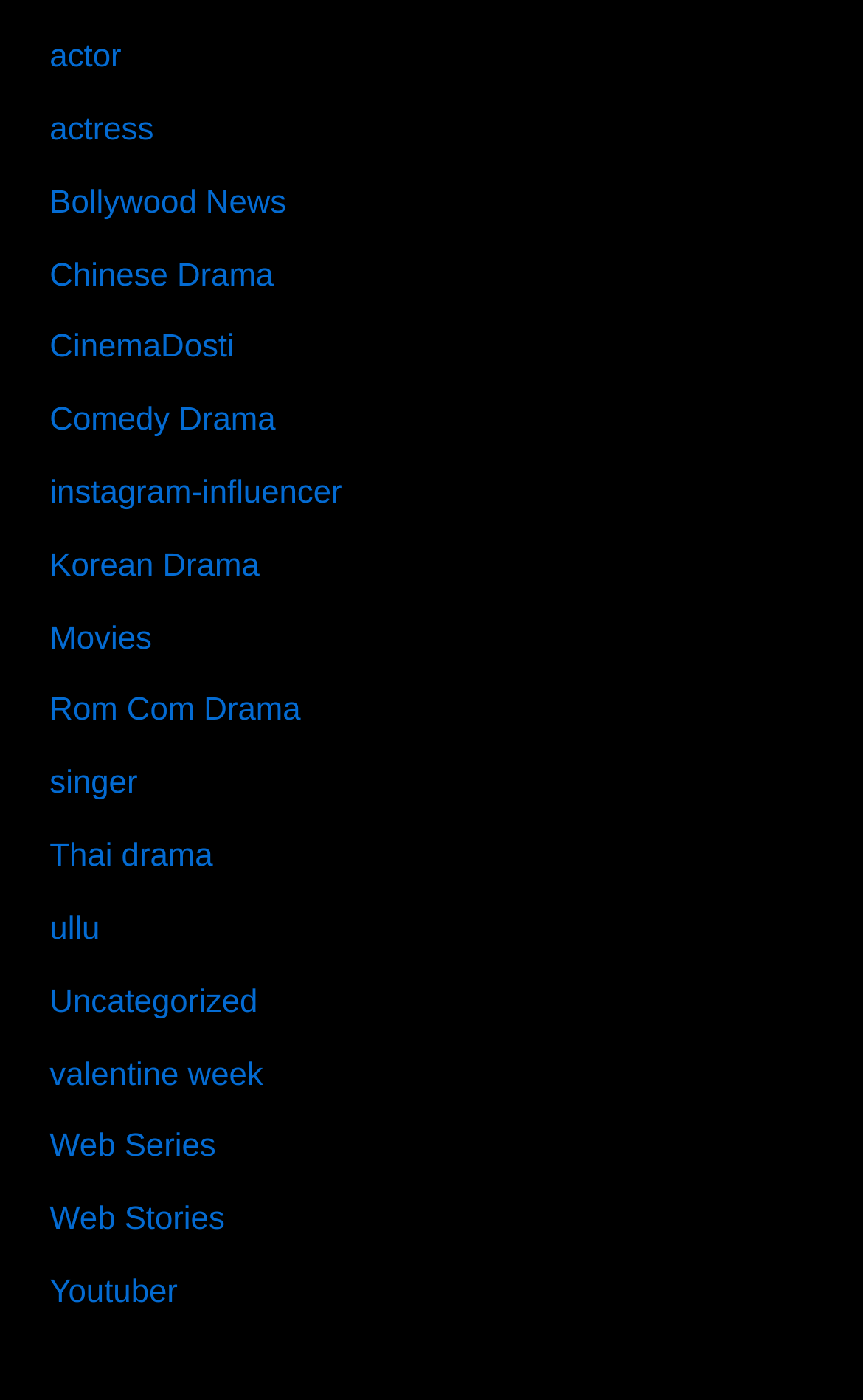Predict the bounding box coordinates of the area that should be clicked to accomplish the following instruction: "Go to the Movies page". The bounding box coordinates should consist of four float numbers between 0 and 1, i.e., [left, top, right, bottom].

[0.058, 0.444, 0.176, 0.469]